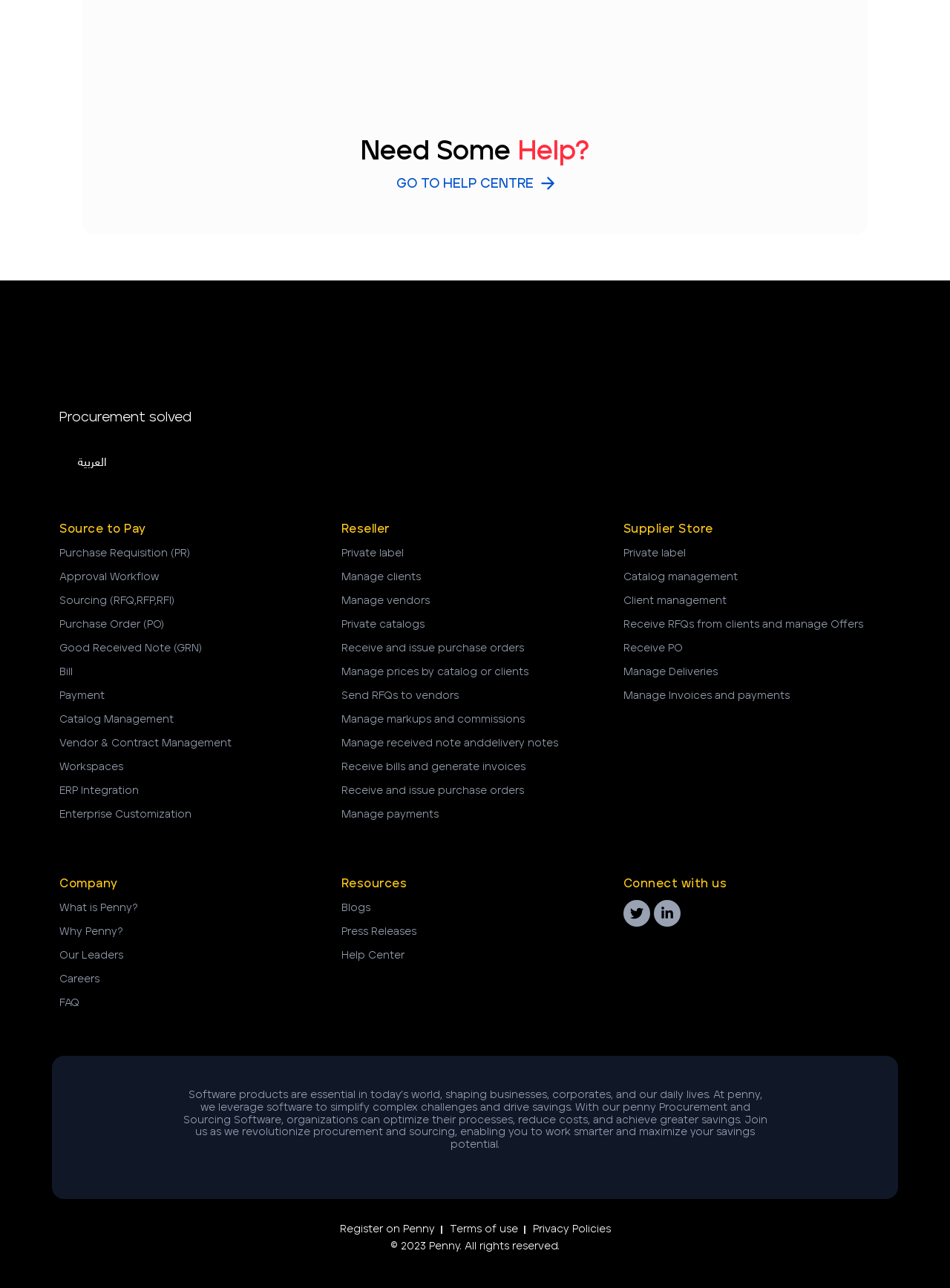Determine the bounding box coordinates of the UI element described by: "input value="Name *" name="author"".

None